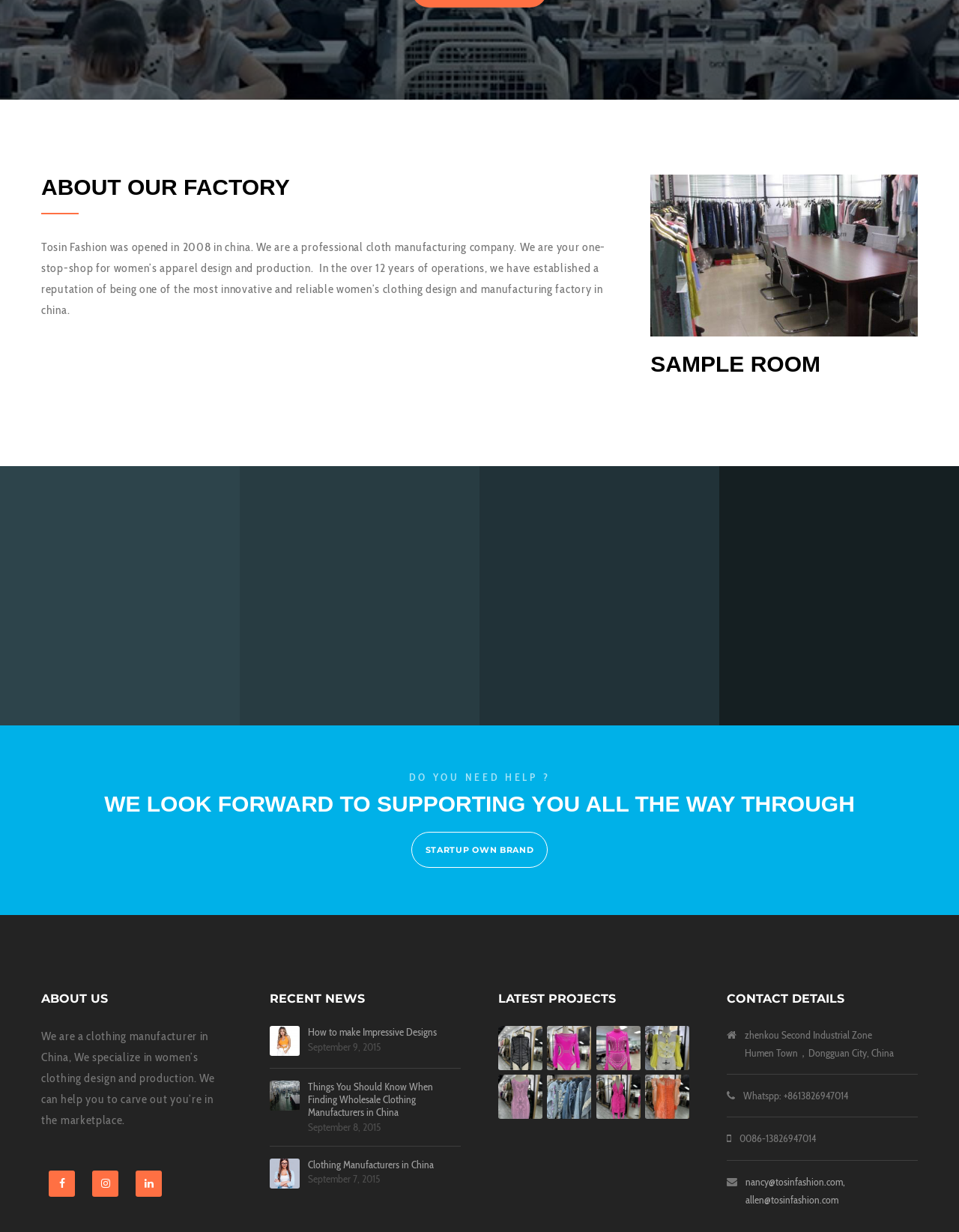Identify the bounding box coordinates of the area that should be clicked in order to complete the given instruction: "Click the 'STARTUP OWN BRAND' link". The bounding box coordinates should be four float numbers between 0 and 1, i.e., [left, top, right, bottom].

[0.429, 0.675, 0.571, 0.704]